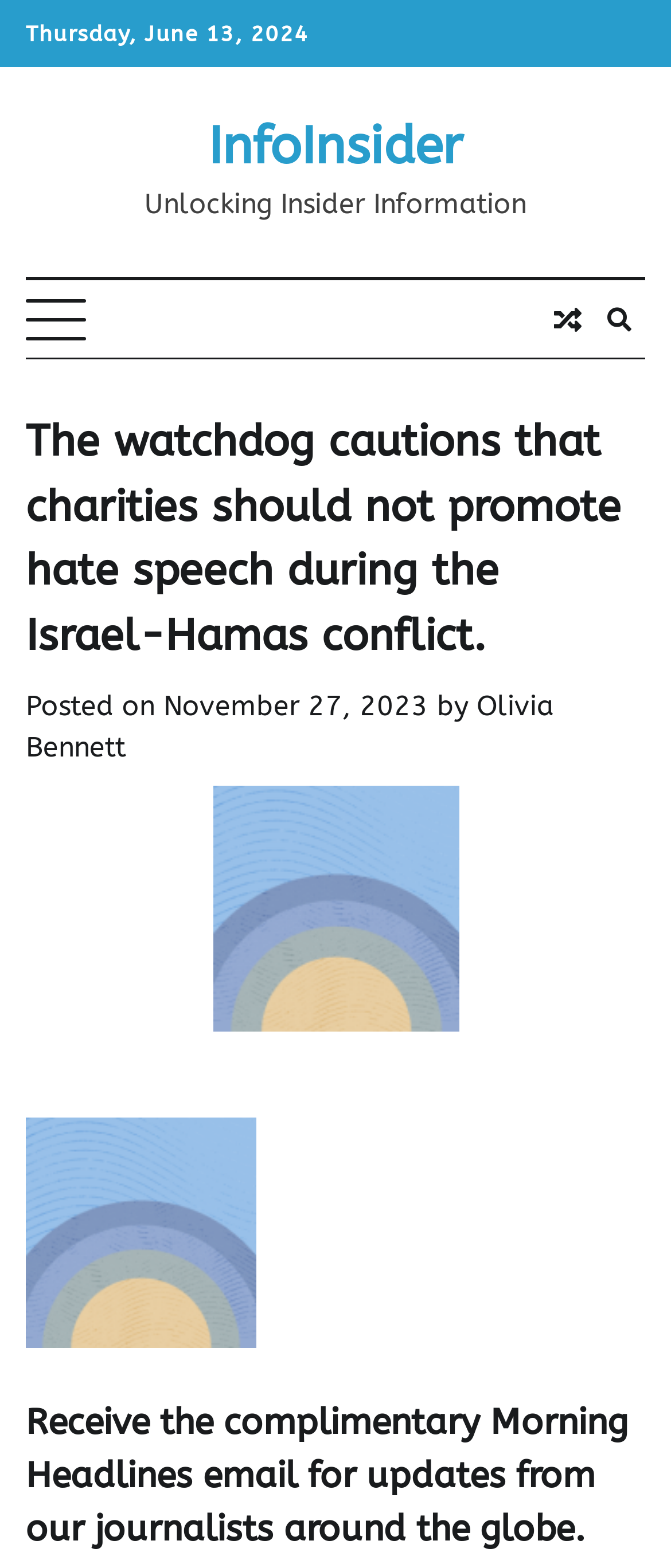Respond to the following question using a concise word or phrase: 
What is the date of the article?

November 27, 2023